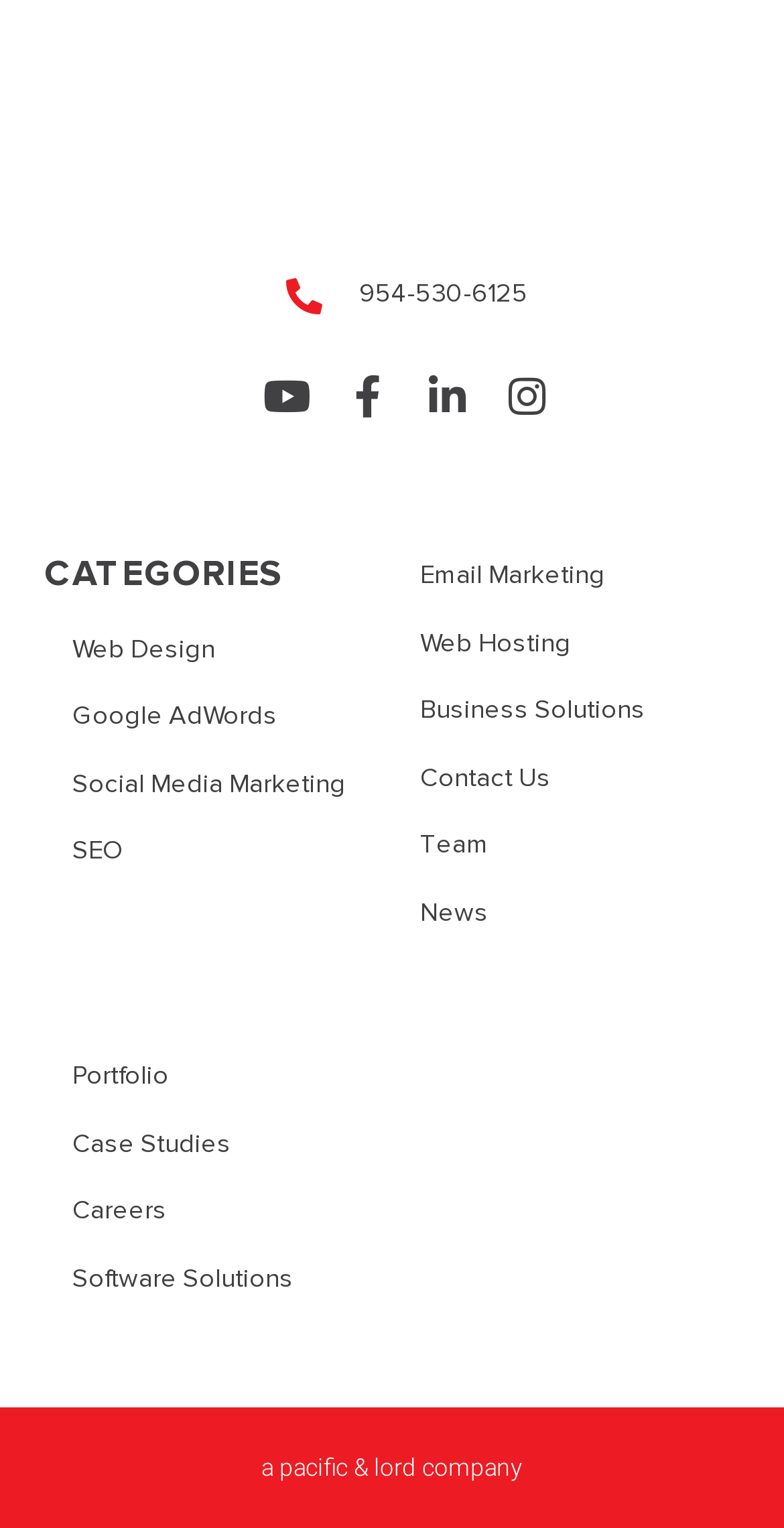How many links are there under 'CATEGORIES'?
Based on the screenshot, answer the question with a single word or phrase.

10